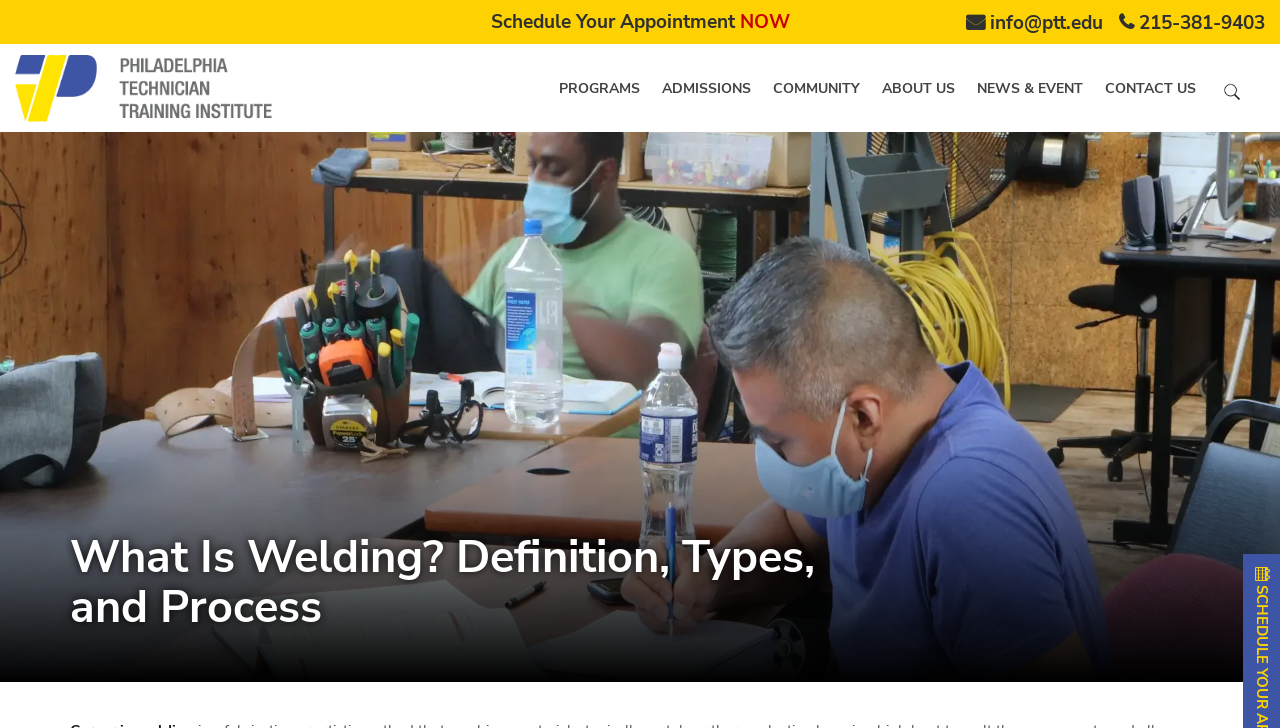Find the bounding box coordinates for the HTML element described in this sentence: "About us". Provide the coordinates as four float numbers between 0 and 1, in the format [left, top, right, bottom].

[0.68, 0.095, 0.755, 0.15]